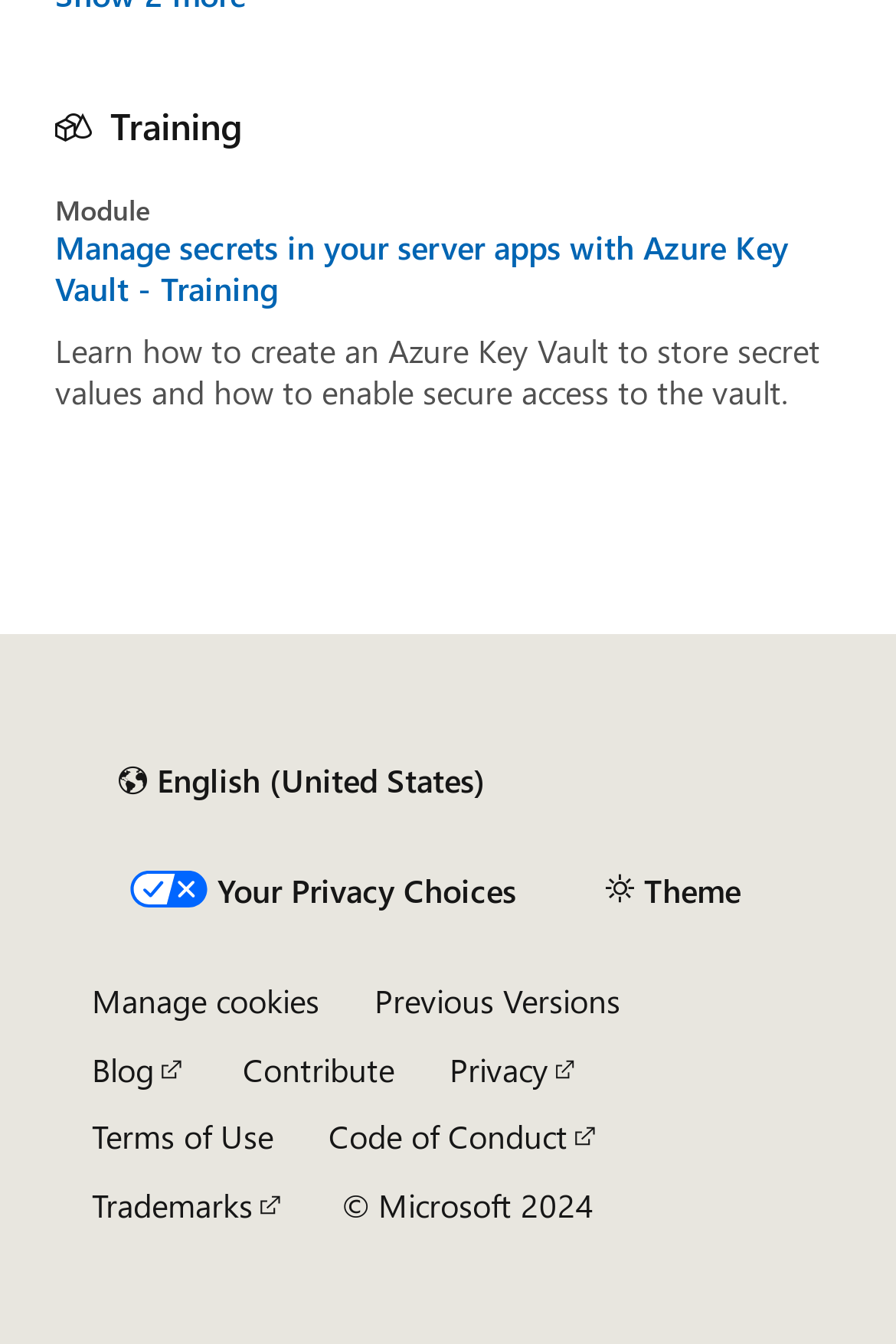What is the copyright year of the webpage?
Based on the image content, provide your answer in one word or a short phrase.

2024